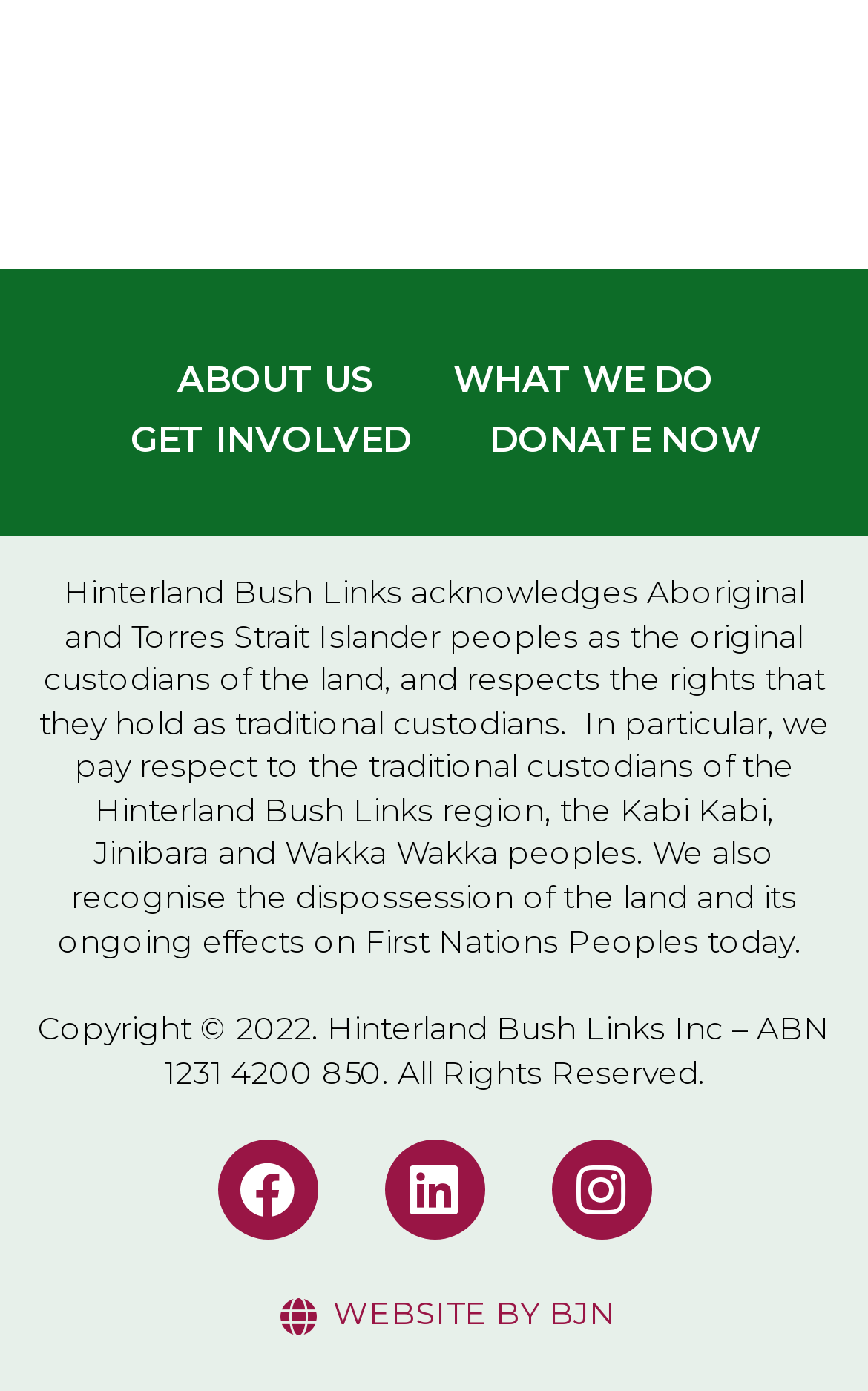What is the organization's acknowledgement about Aboriginal and Torres Strait Islander peoples?
Please describe in detail the information shown in the image to answer the question.

The organization acknowledges Aboriginal and Torres Strait Islander peoples as the original custodians of the land, and respects the rights that they hold as traditional custodians. This is stated in the StaticText element with ID 120.